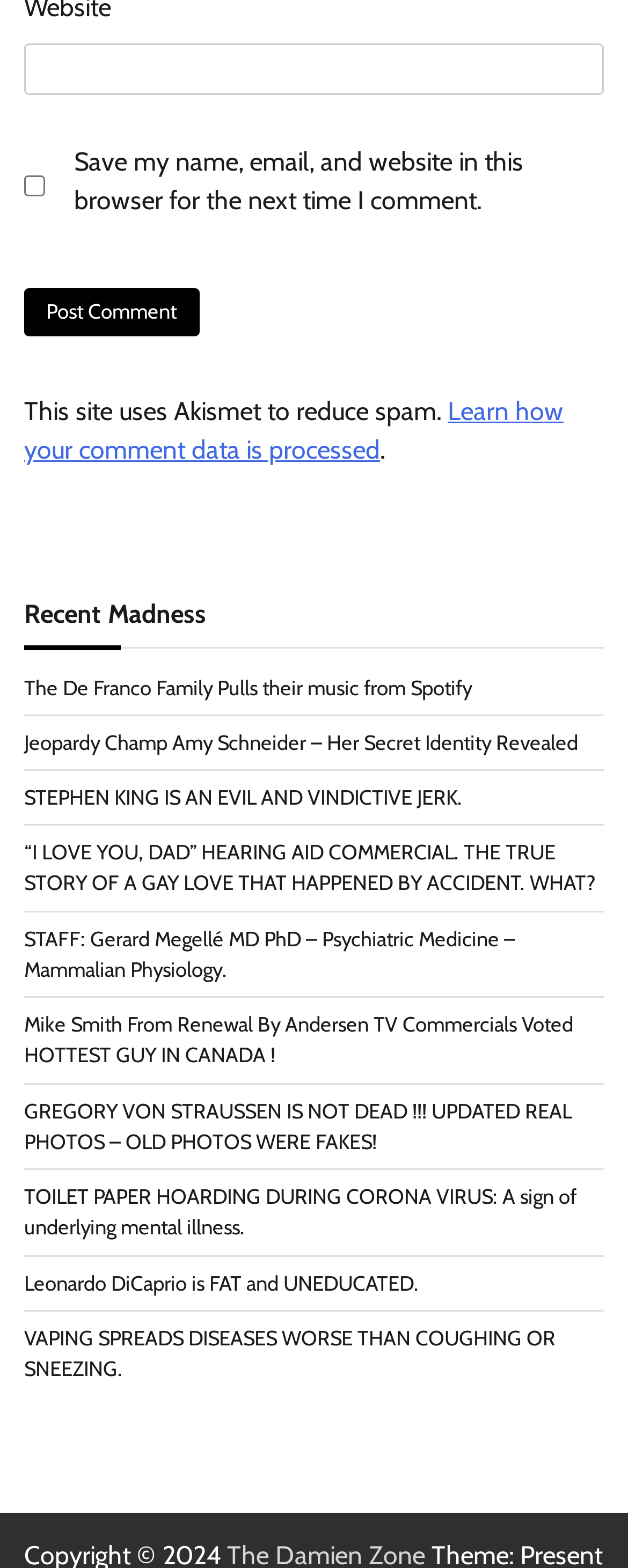What is the first link in the 'Recent Madness' section?
Answer the question with as much detail as you can, using the image as a reference.

The 'Recent Madness' section starts with the heading 'Recent Madness' and the first link is 'The De Franco Family Pulls their music from Spotify'.